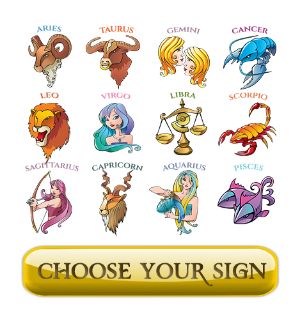Use the details in the image to answer the question thoroughly: 
How many rows of zodiac signs are there in the image?

The image features three rows of zodiac signs, with the first row showcasing Aries, Taurus, Gemini, and Cancer, the second row showcasing Leo, Virgo, Libra, and Scorpio, and the third row showcasing Sagittarius, Capricorn, Aquarius, and Pisces.